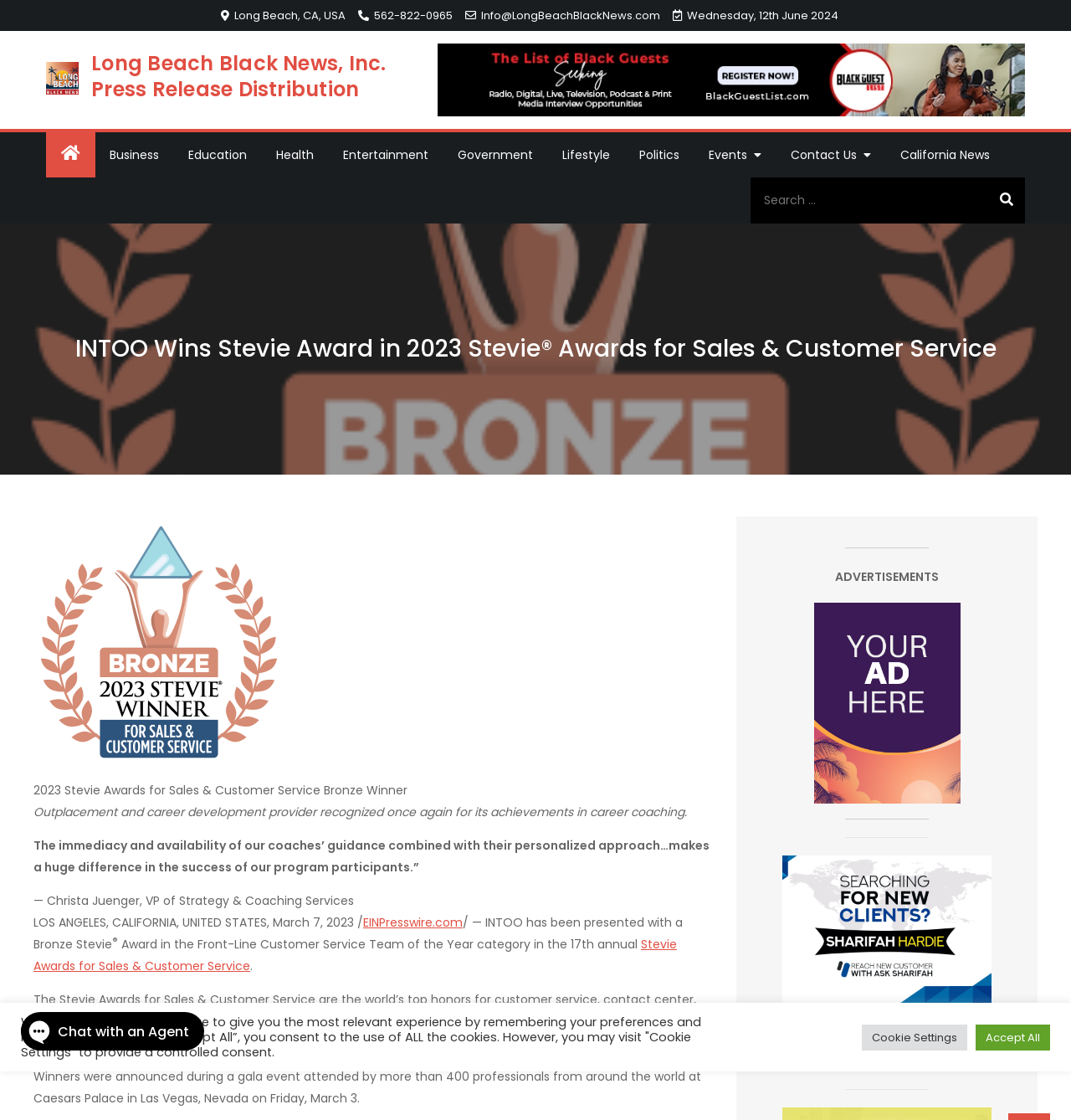What is the name of the award won by INTOO?
Please craft a detailed and exhaustive response to the question.

The answer can be found in the heading 'INTOO Wins Stevie Award in 2023 Stevie Awards for Sales & Customer Service' and also in the text 'INTOO has been presented with a Bronze Stevie Award in the Front-Line Customer Service Team of the Year category in the 17th annual Stevie Awards for Sales & Customer Service'.